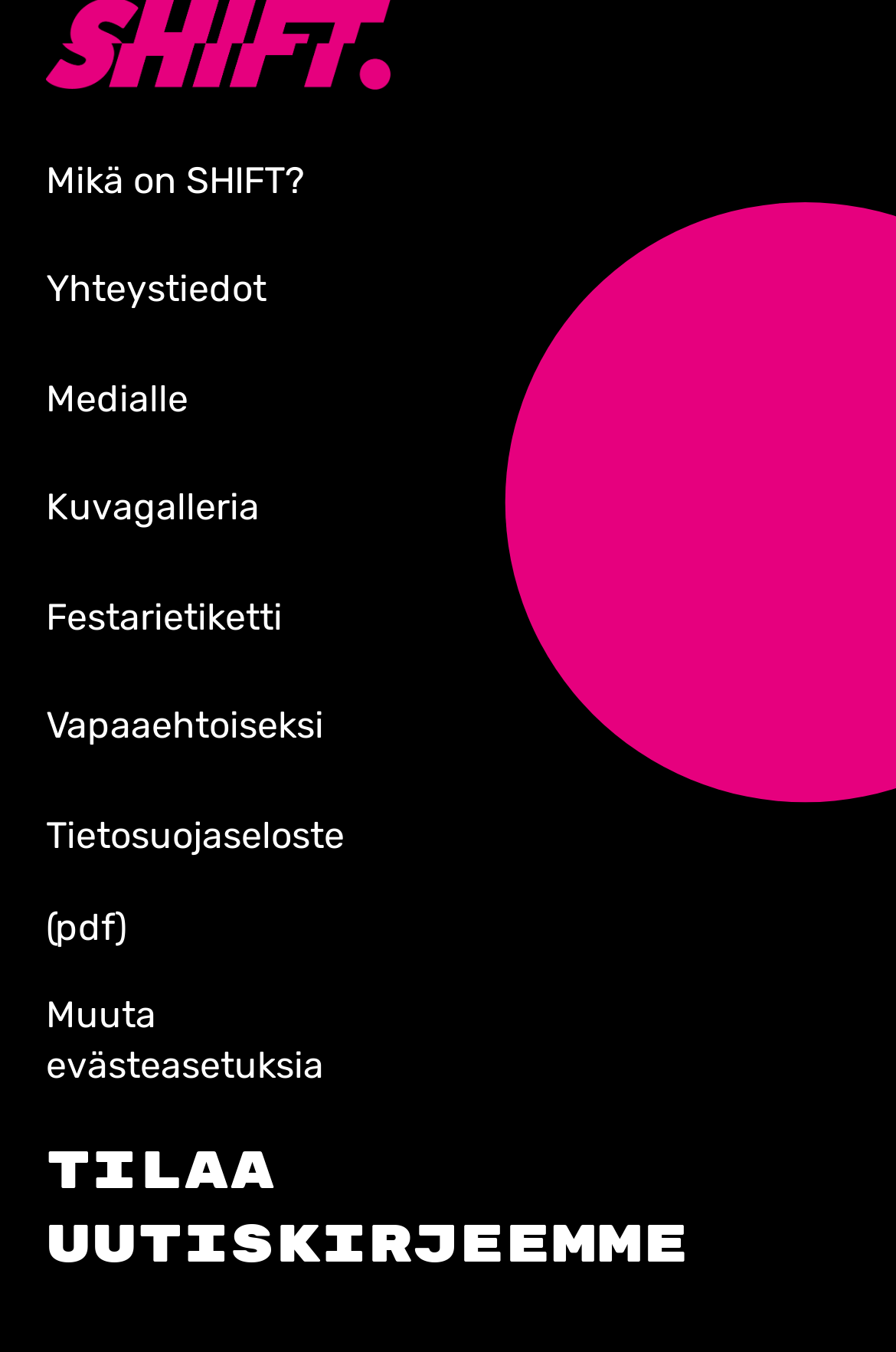Please predict the bounding box coordinates (top-left x, top-left y, bottom-right x, bottom-right y) for the UI element in the screenshot that fits the description: Mikä on SHIFT?

[0.051, 0.117, 0.341, 0.15]